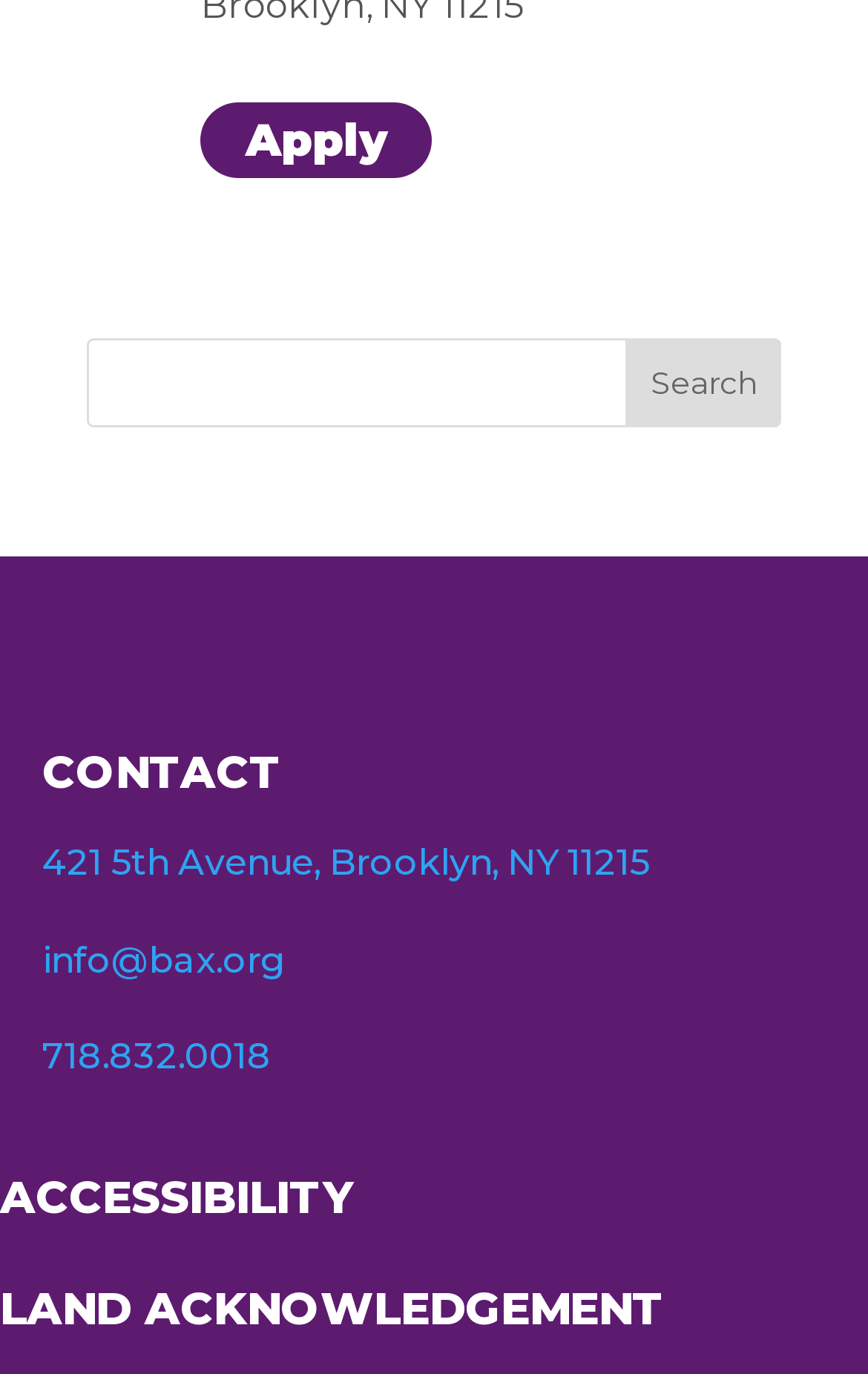Determine the bounding box coordinates of the UI element described below. Use the format (top-left x, top-left y, bottom-right x, bottom-right y) with floating point numbers between 0 and 1: 421 5th Avenue,

[0.049, 0.613, 0.379, 0.644]